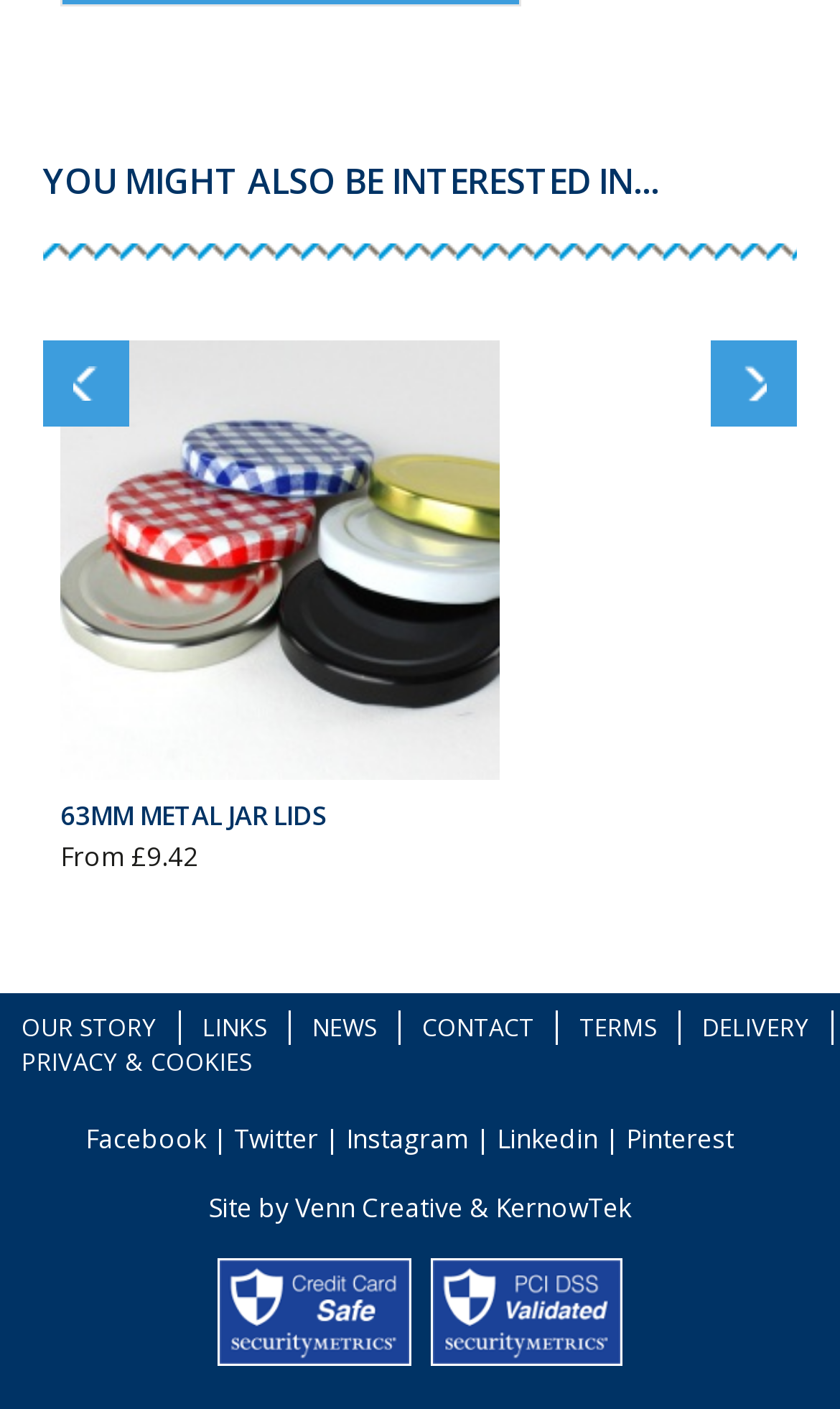What is the name of the company that created the website?
Answer briefly with a single word or phrase based on the image.

Venn Creative and KernowTek